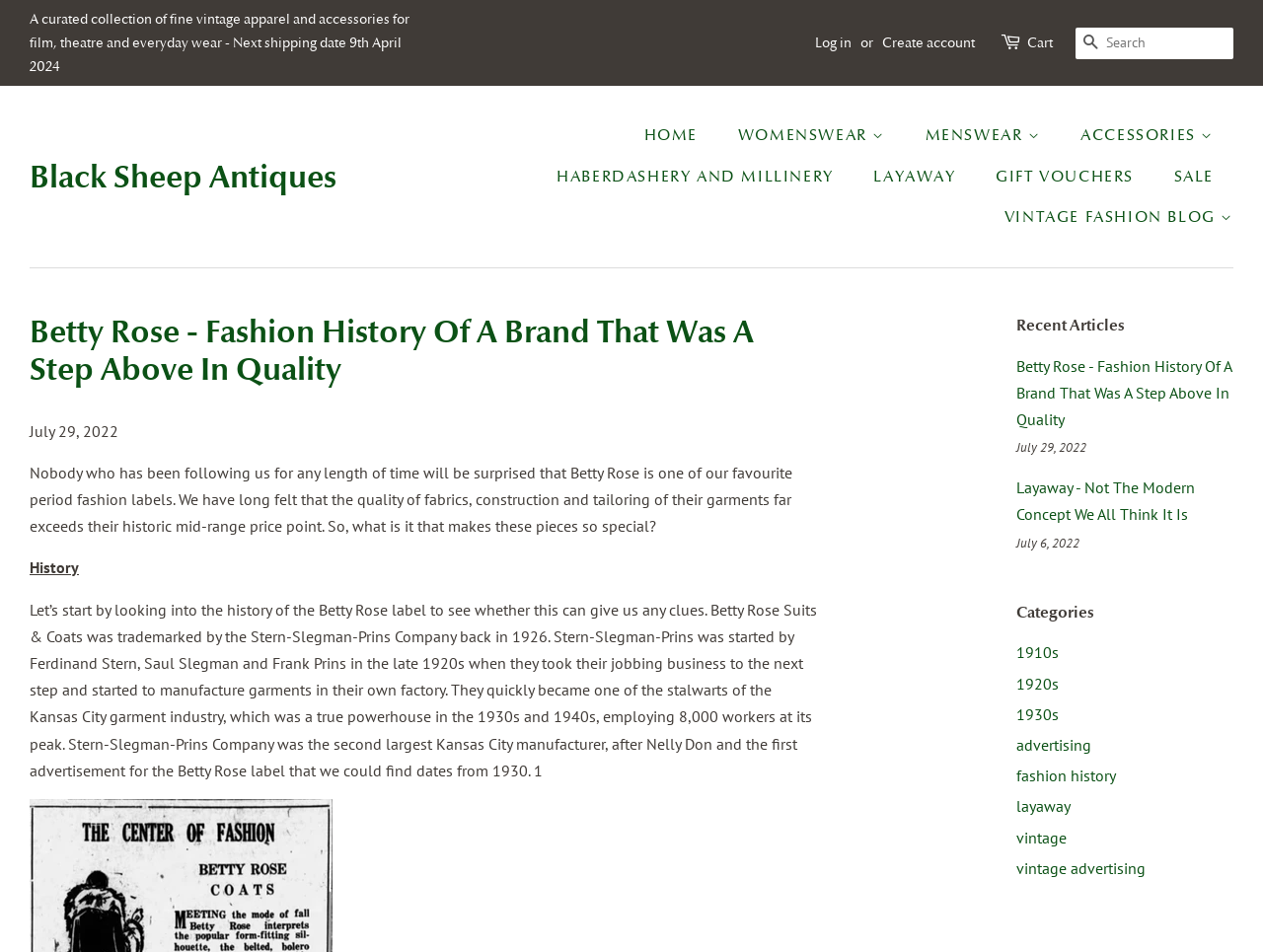Convey a detailed summary of the webpage, mentioning all key elements.

The webpage is about Betty Rose, a vintage fashion label, and its history. At the top, there is a navigation bar with links to "Log in", "Create account", and "Cart". On the right side of the navigation bar, there is a search box with a "SEARCH" button. Below the navigation bar, there is a header section with a link to "Black Sheep Antiques" and a menu with links to "HOME", "WOMENSWEAR", "MENSWEAR", "ACCESSORIES", "HABERDASHERY AND MILLINERY", "LAYAWAY", "GIFT VOUCHERS", "SALE", and "VINTAGE FASHION BLOG".

The main content of the webpage is an article about Betty Rose, with a heading "Betty Rose - Fashion History Of A Brand That Was A Step Above In Quality". The article starts with a brief introduction to Betty Rose, followed by a section about the history of the label, which includes information about its trademark and the company that manufactured its garments. The article also includes a section about the quality of Betty Rose's garments.

On the right side of the article, there is a complementary section with links to recent articles, including "Betty Rose - Fashion History Of A Brand That Was A Step Above In Quality" and "Layaway - Not The Modern Concept We All Think It Is". Below the recent articles, there is a section with links to categories, including "1910s", "1920s", "1930s", "advertising", "fashion history", "layaway", "vintage", and "vintage advertising".